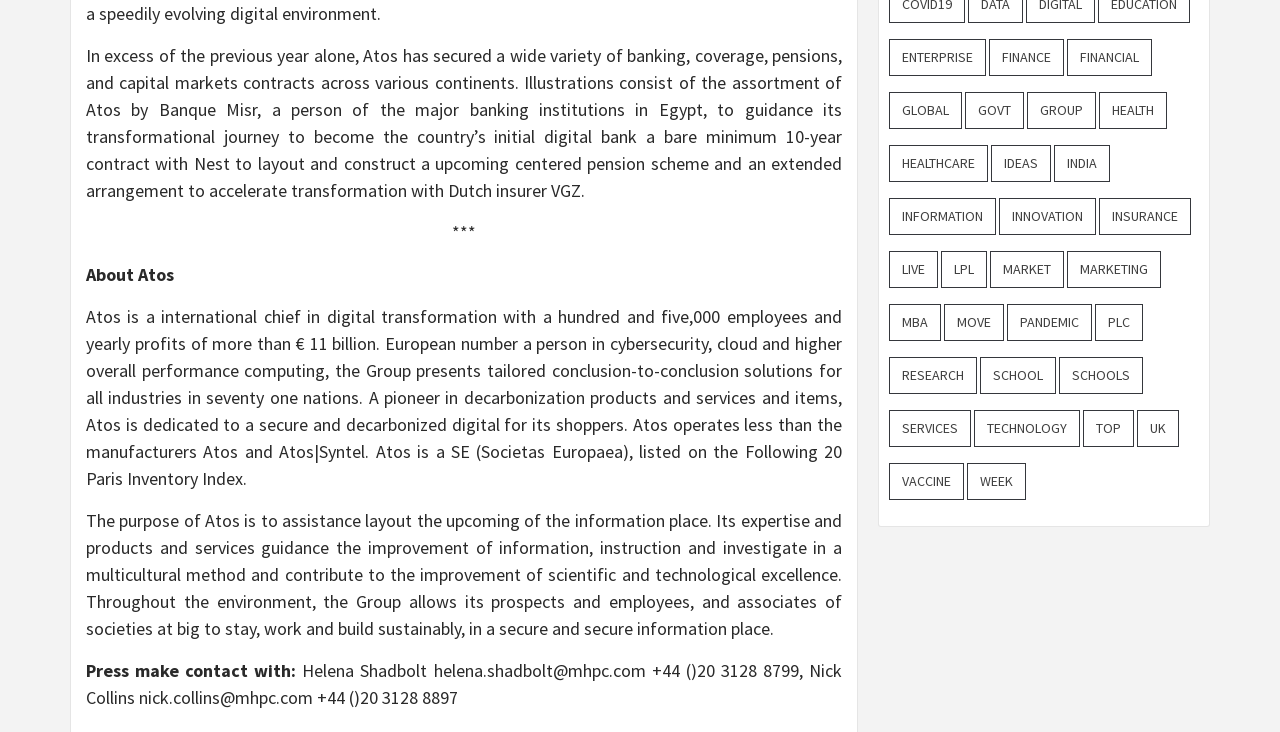How many items are in the 'Research' category?
Kindly answer the question with as much detail as you can.

The link 'Research (160 items)' indicates that there are 160 items in the 'Research' category.